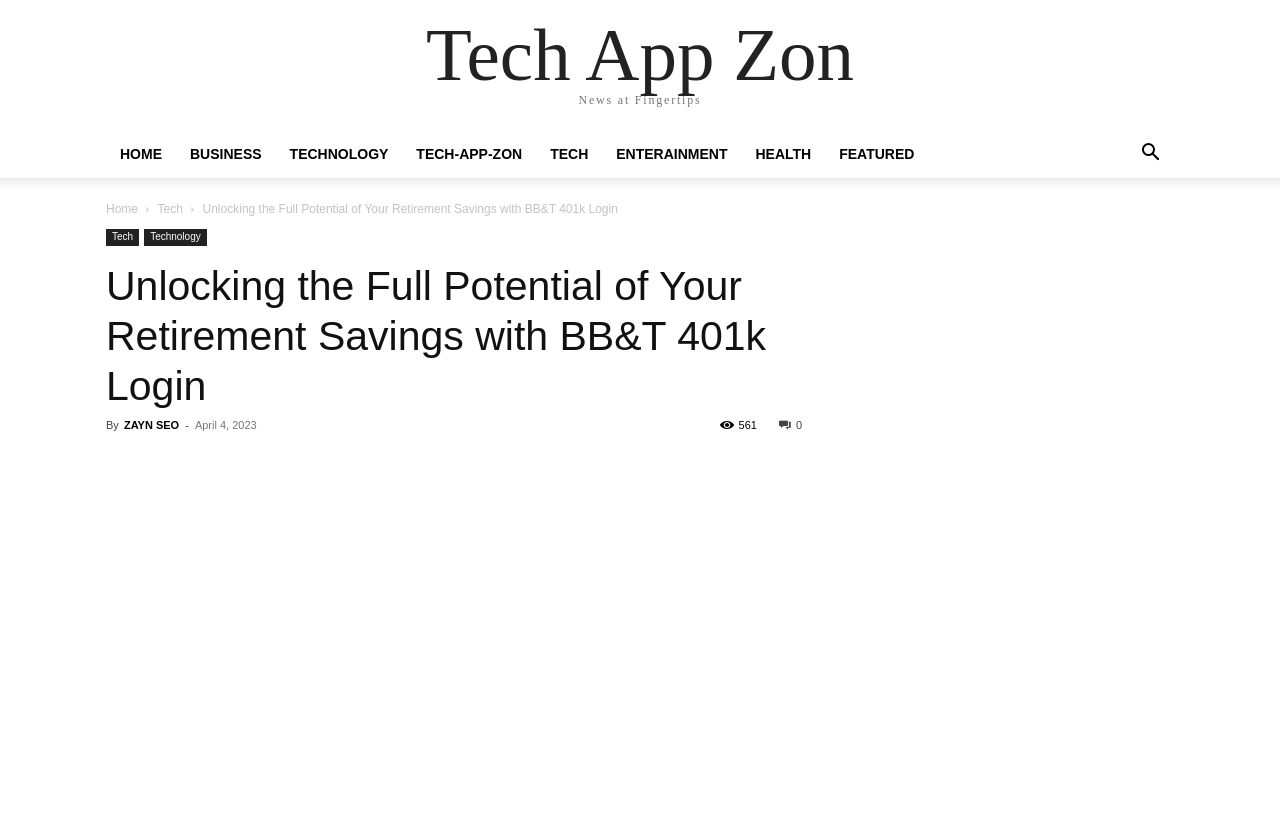Indicate the bounding box coordinates of the clickable region to achieve the following instruction: "Click on the 'Tech' link."

[0.083, 0.279, 0.109, 0.3]